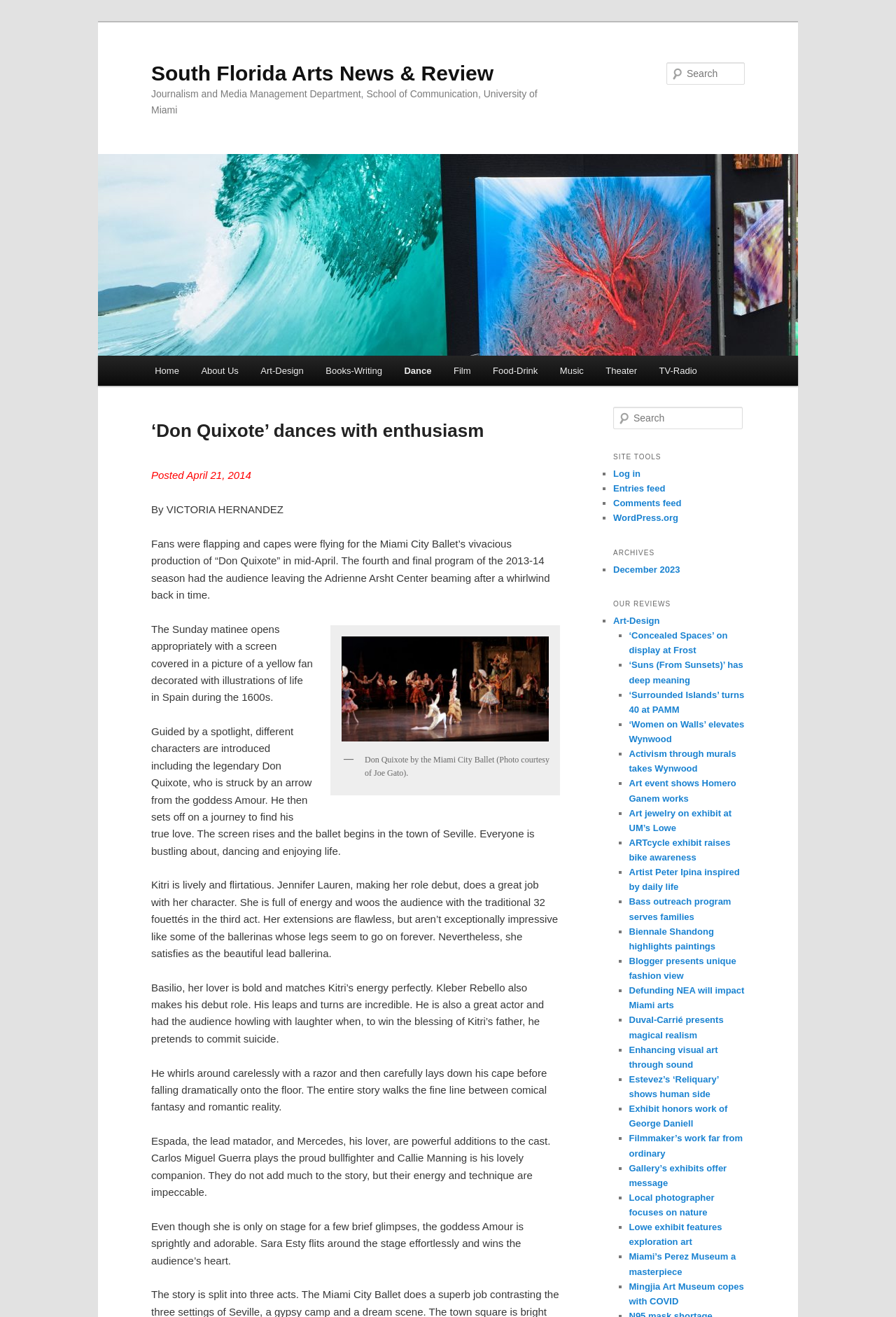Identify the bounding box coordinates for the region of the element that should be clicked to carry out the instruction: "View Archives". The bounding box coordinates should be four float numbers between 0 and 1, i.e., [left, top, right, bottom].

[0.684, 0.413, 0.831, 0.427]